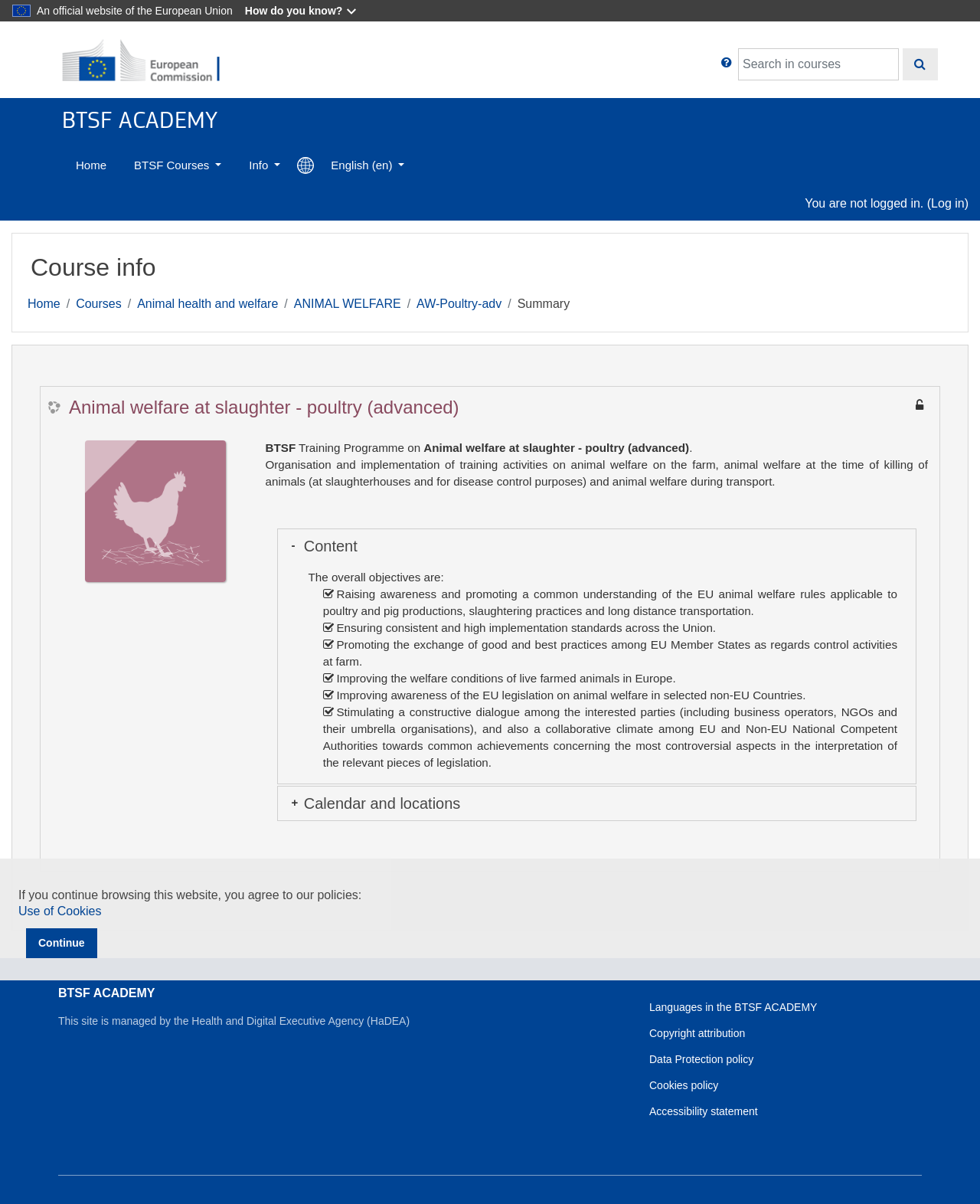Can you provide the bounding box coordinates for the element that should be clicked to implement the instruction: "View Course info"?

[0.031, 0.209, 0.159, 0.235]